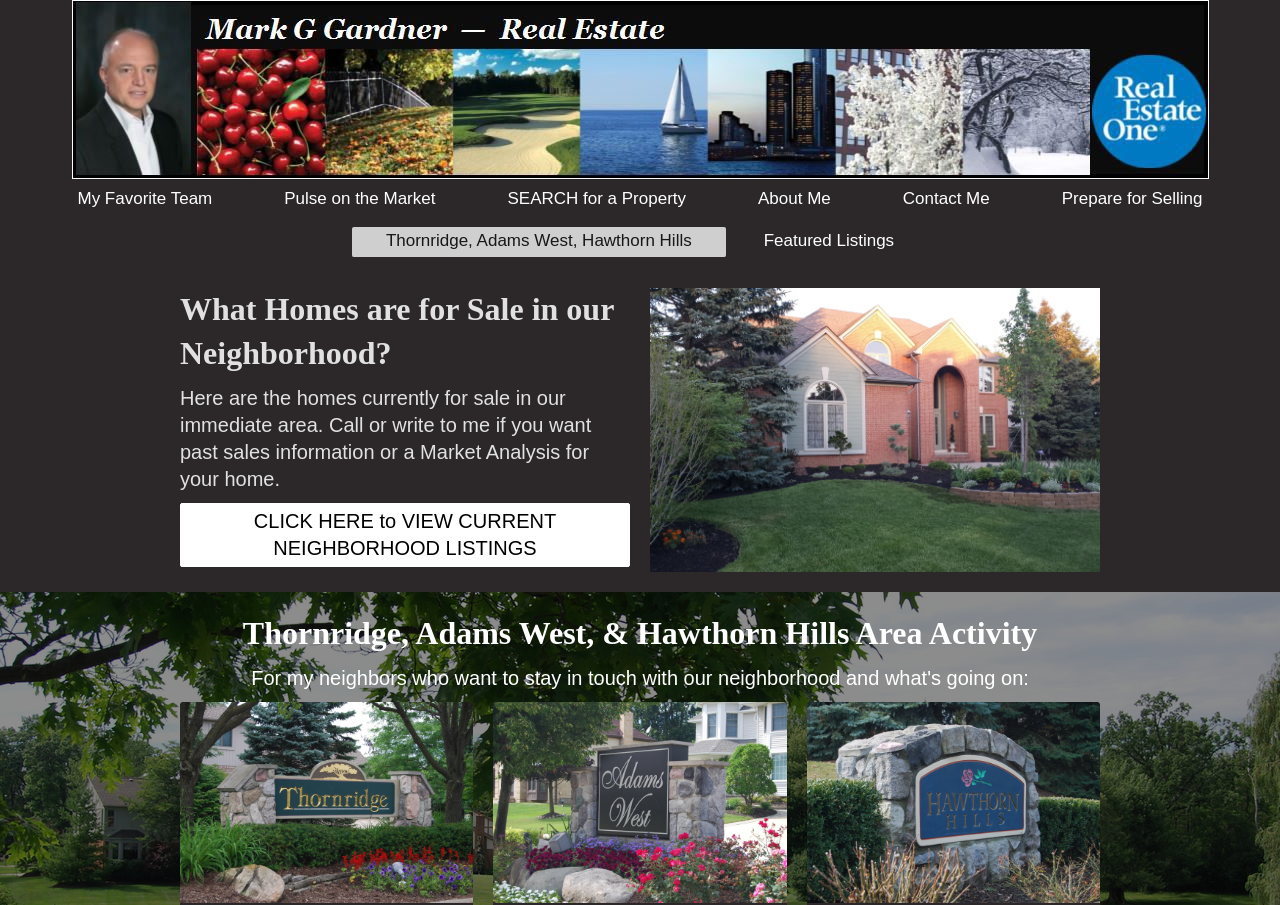Please find the bounding box for the following UI element description. Provide the coordinates in (top-left x, top-left y, bottom-right x, bottom-right y) format, with values between 0 and 1: Prepare for Selling

[0.803, 0.204, 0.966, 0.237]